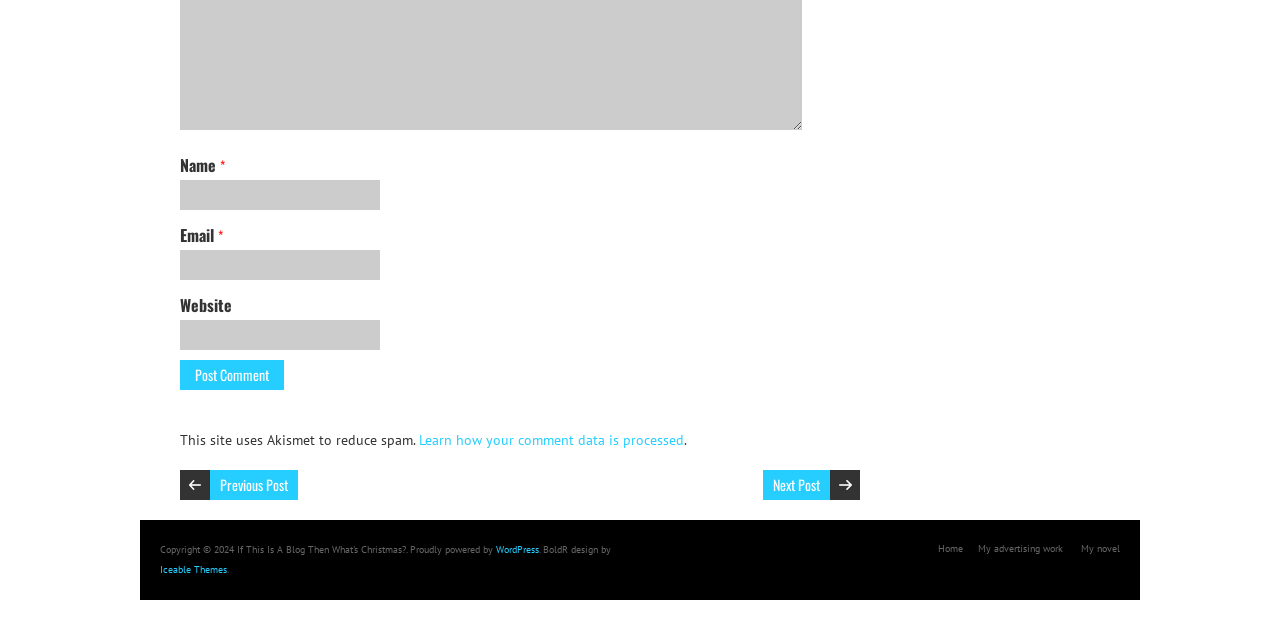Predict the bounding box of the UI element that fits this description: "parent_node: Name * name="author"".

[0.141, 0.281, 0.297, 0.327]